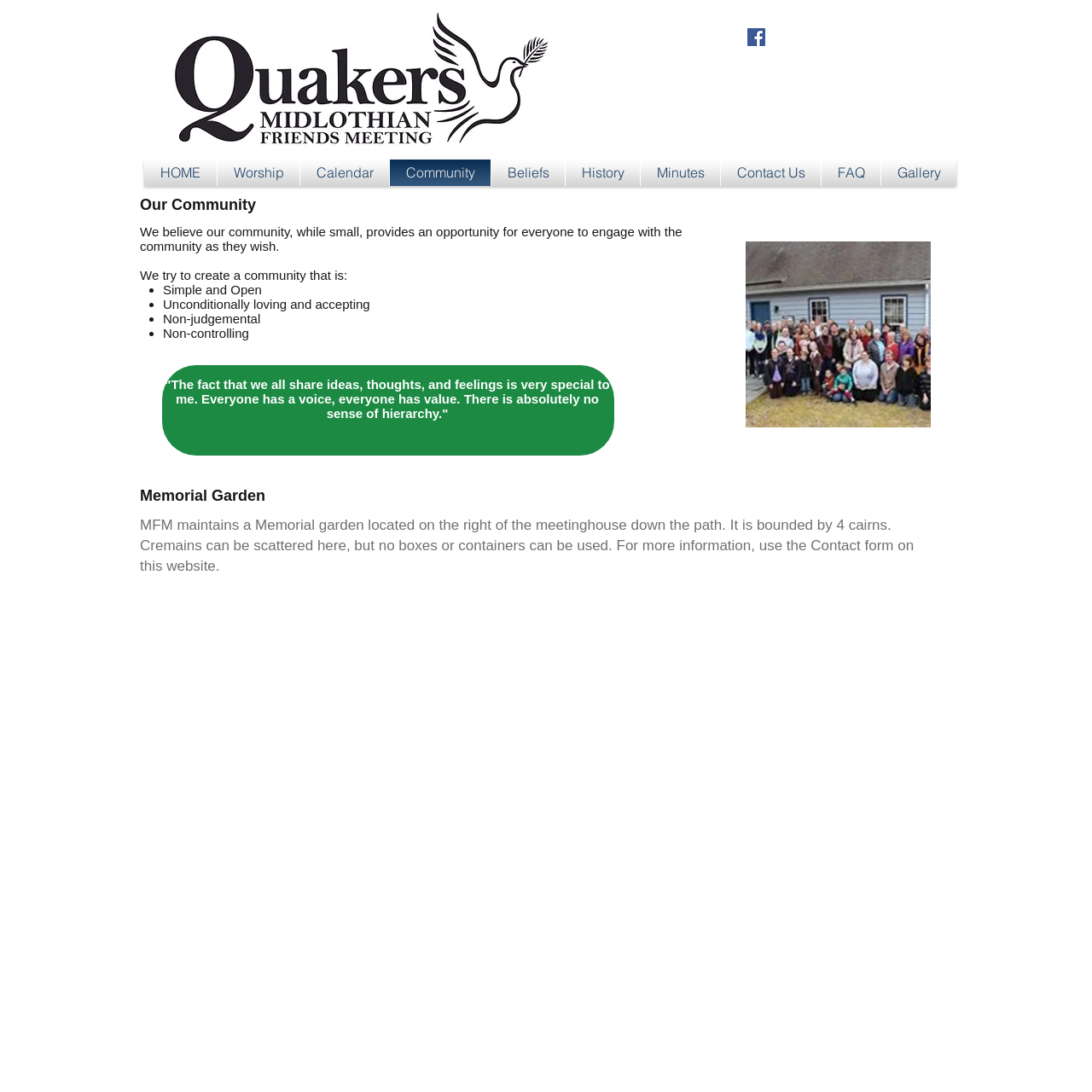What is the tone of the community?
Please give a detailed answer to the question using the information shown in the image.

Based on the webpage, I can see that the community values being unconditionally loving and accepting, as stated in the list of characteristics that the community strives to be.